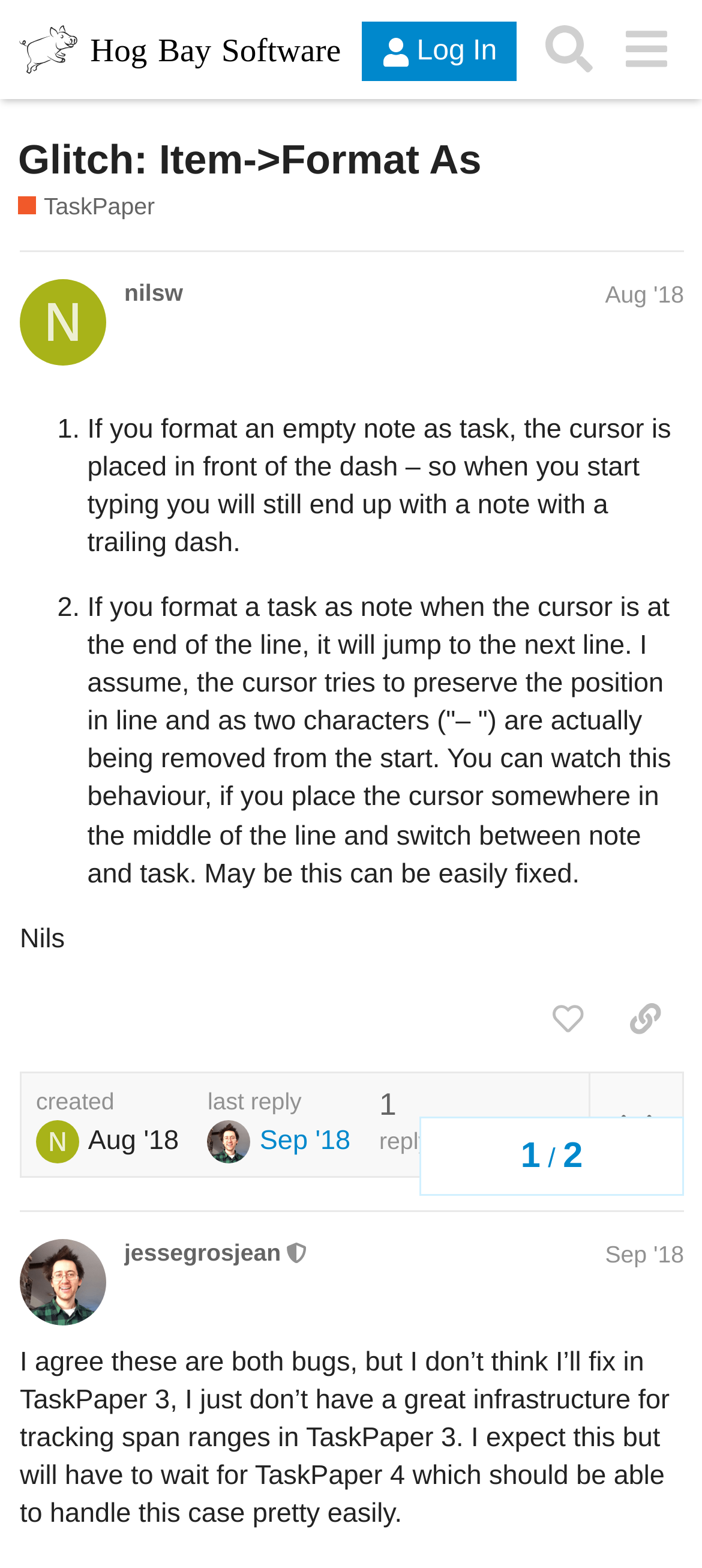Can you specify the bounding box coordinates for the region that should be clicked to fulfill this instruction: "Search for something".

[0.755, 0.007, 0.865, 0.056]